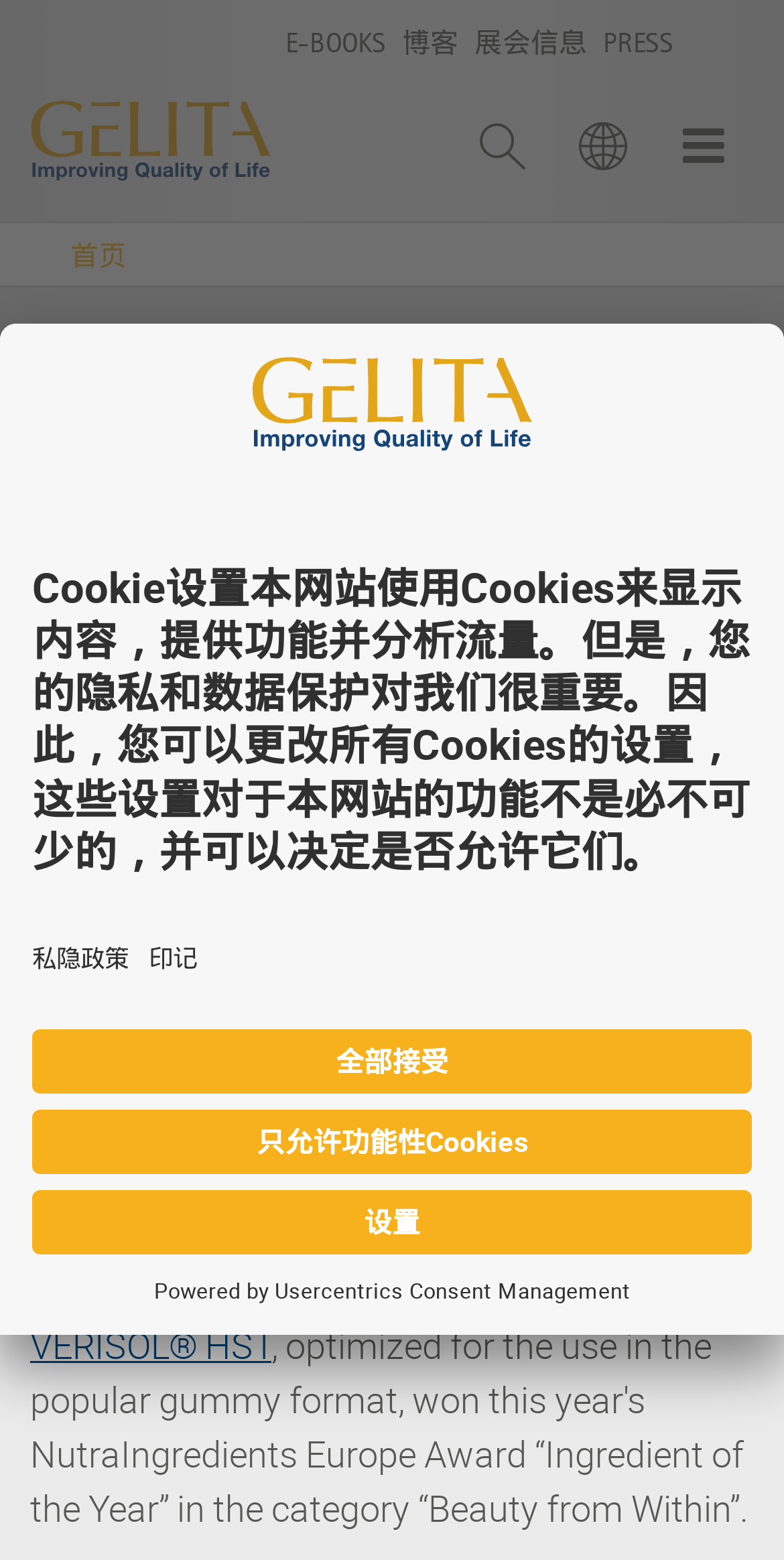Examine the image and give a thorough answer to the following question:
What is the name of the consent management platform?

The consent management platform is mentioned at the bottom of the webpage, and is described as a link to 'Usercentrics Consent Management'.